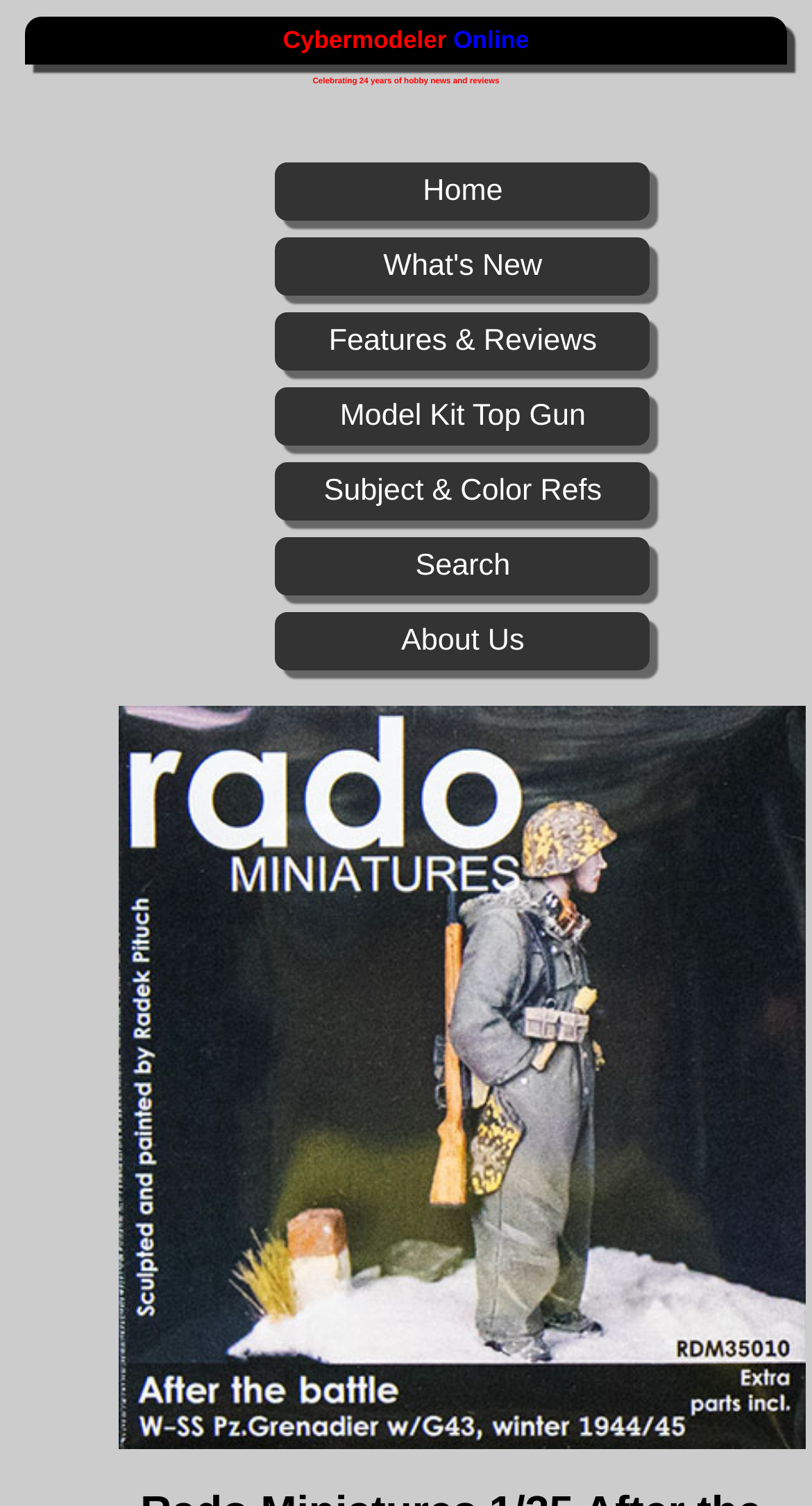Reply to the question with a single word or phrase:
What is the theme of the website?

Hobby news and reviews